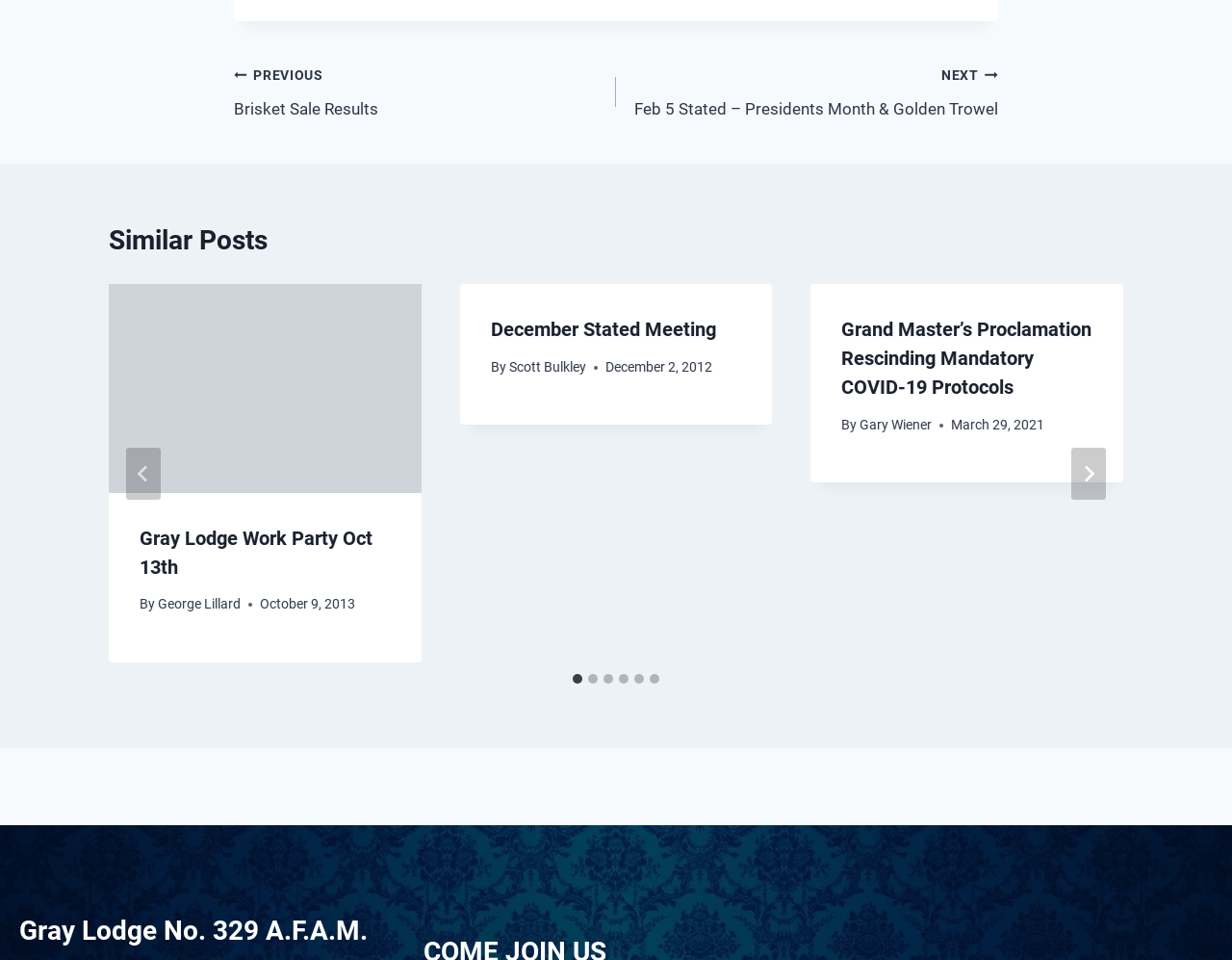Please reply to the following question using a single word or phrase: 
What is the function of the 'Go to last slide' button?

Go to last slide